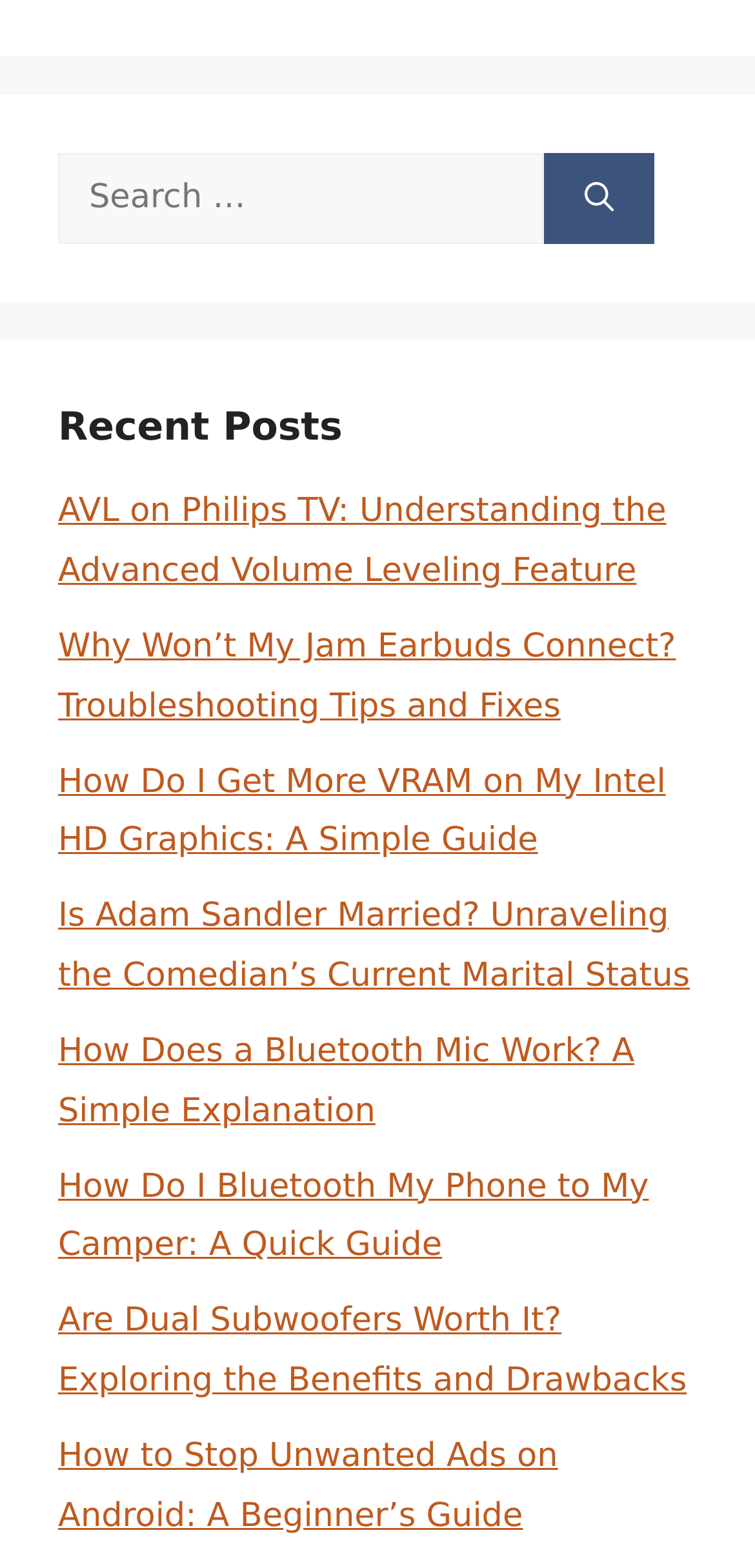What is the last search result?
Refer to the image and answer the question using a single word or phrase.

How to Stop Unwanted Ads on Android